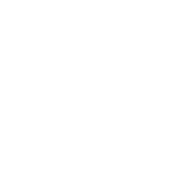Use the details in the image to answer the question thoroughly: 
What is the focus of the blog?

The image serves as a visual representation to accompany content about selecting or purchasing decorative items for weddings, which indicates that the blog's focus is on wedding decorations.